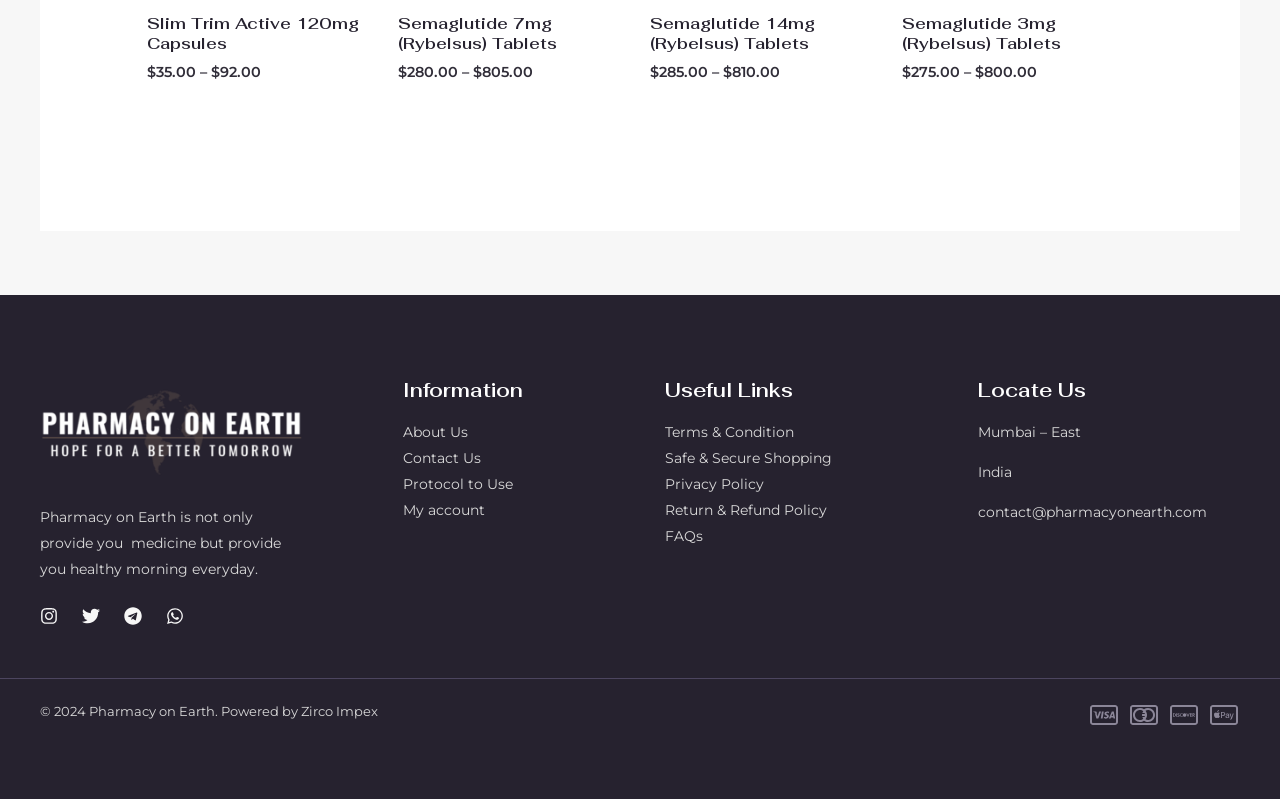Please locate the bounding box coordinates of the element that should be clicked to complete the given instruction: "Go to About Us page".

[0.314, 0.529, 0.365, 0.551]